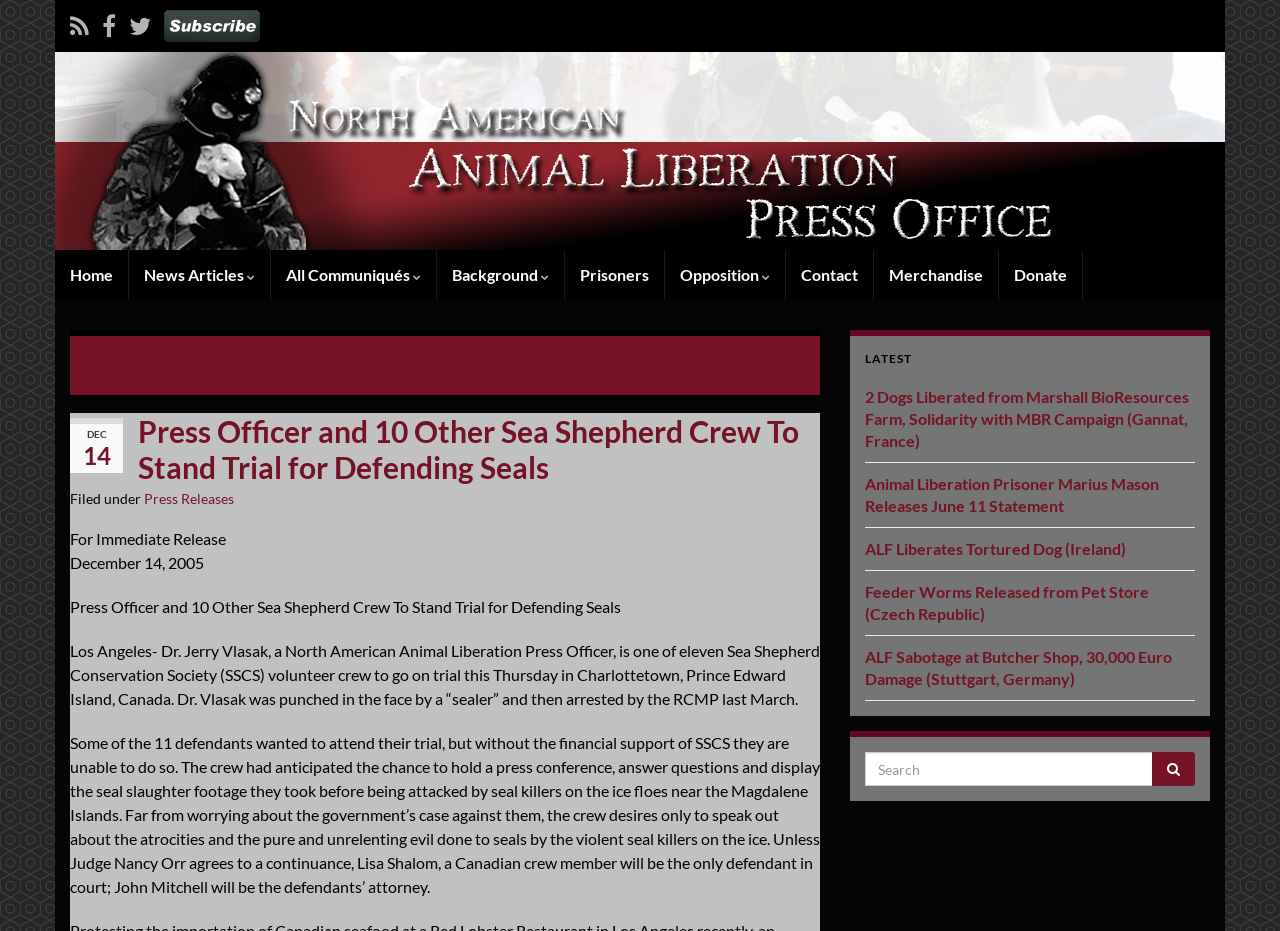Identify the bounding box coordinates of the clickable section necessary to follow the following instruction: "Visit the 'News Articles' page". The coordinates should be presented as four float numbers from 0 to 1, i.e., [left, top, right, bottom].

[0.101, 0.269, 0.211, 0.322]